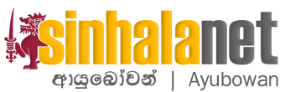Please give a short response to the question using one word or a phrase:
What is the significance of the lion graphic?

Sri Lankan heritage